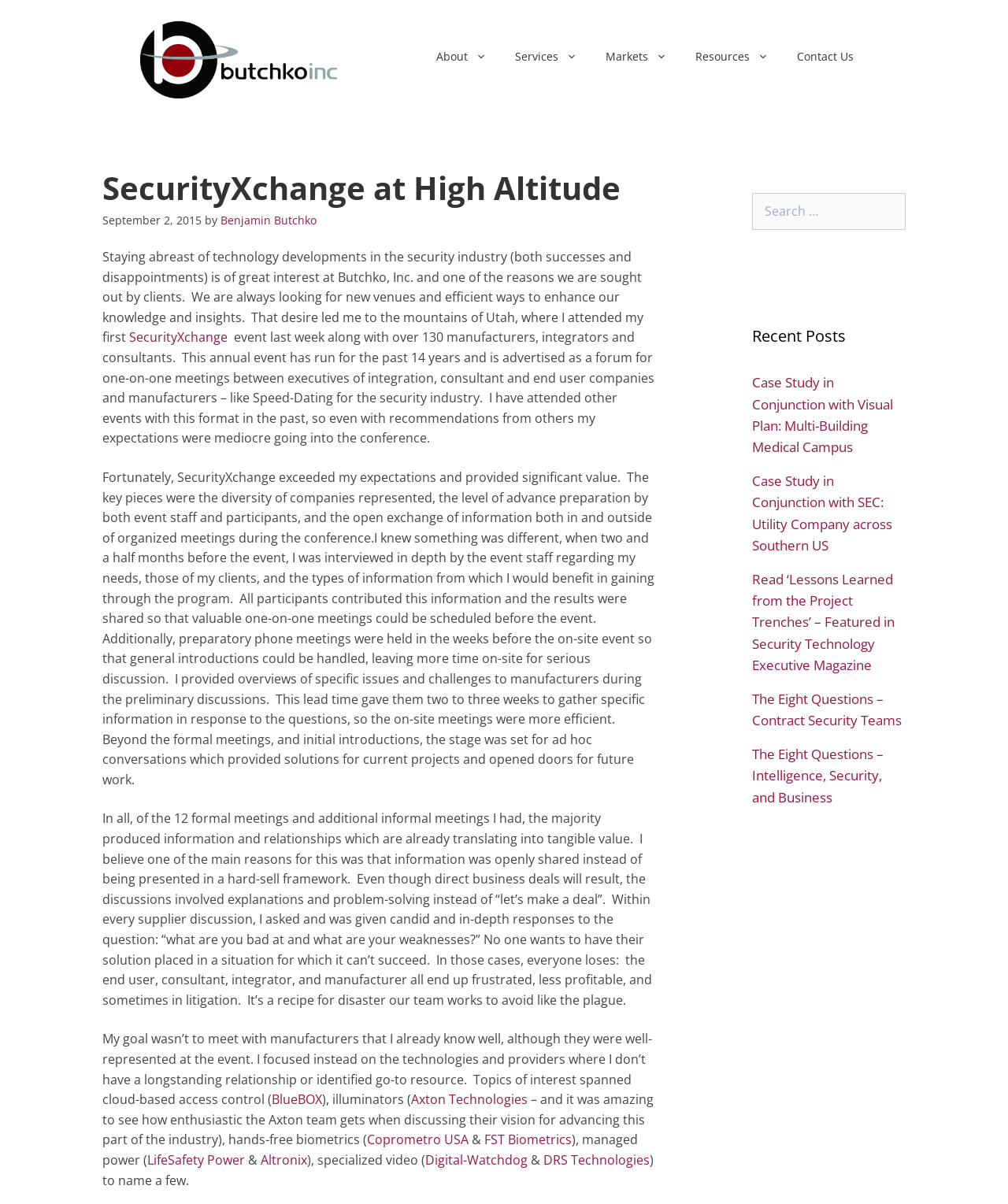Provide the bounding box coordinates of the area you need to click to execute the following instruction: "Go to About Us On The Web".

None